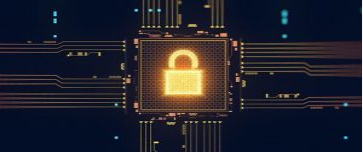Please analyze the image and provide a thorough answer to the question:
What does the padlock symbolize?

The caption states that the padlock, which is prominently displayed within a circuit-like framework, signifies security and protection, implying that the padlock is a symbol of safeguarding digital infrastructures.